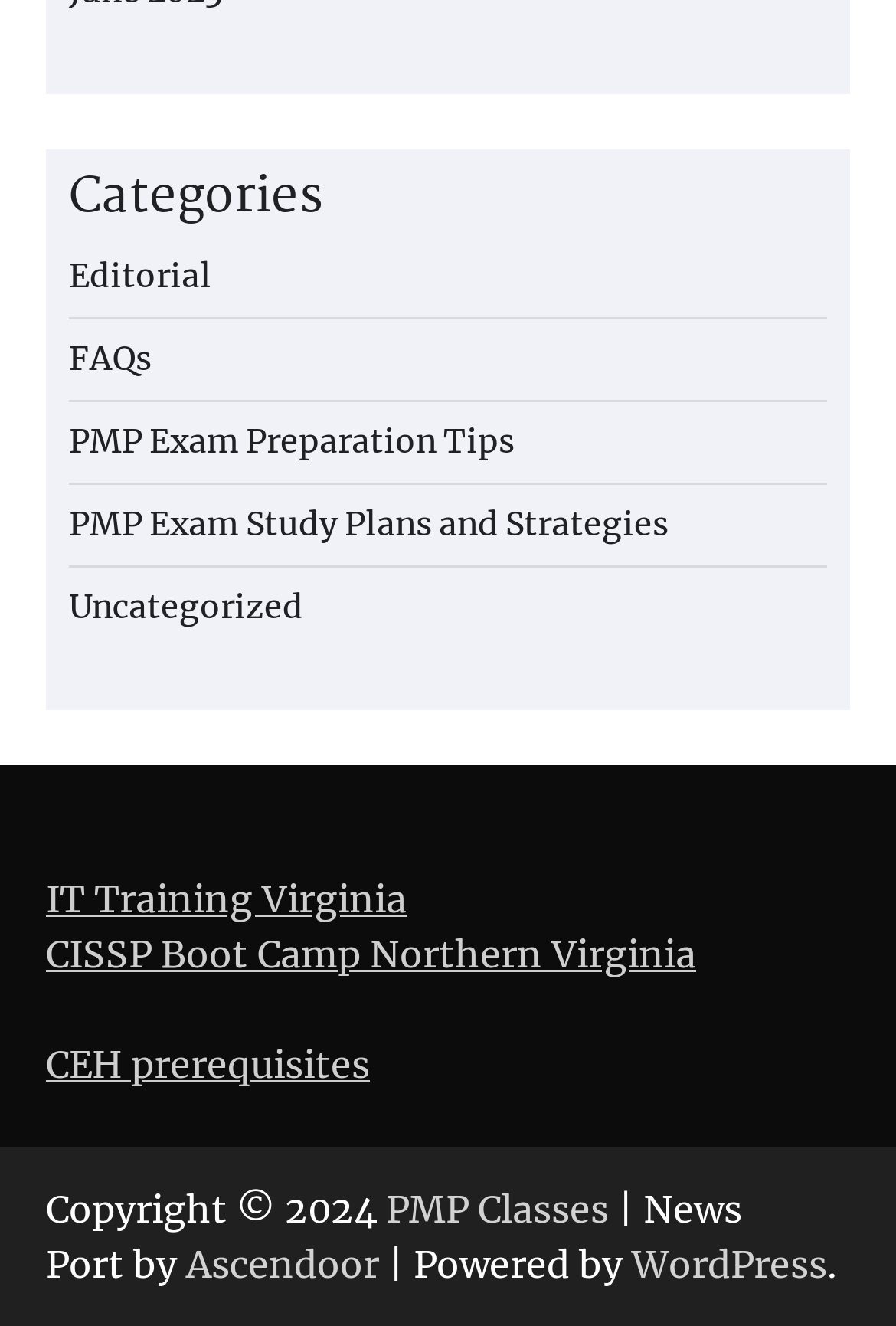Refer to the element description 10 and identify the corresponding bounding box in the screenshot. Format the coordinates as (top-left x, top-left y, bottom-right x, bottom-right y) with values in the range of 0 to 1.

None